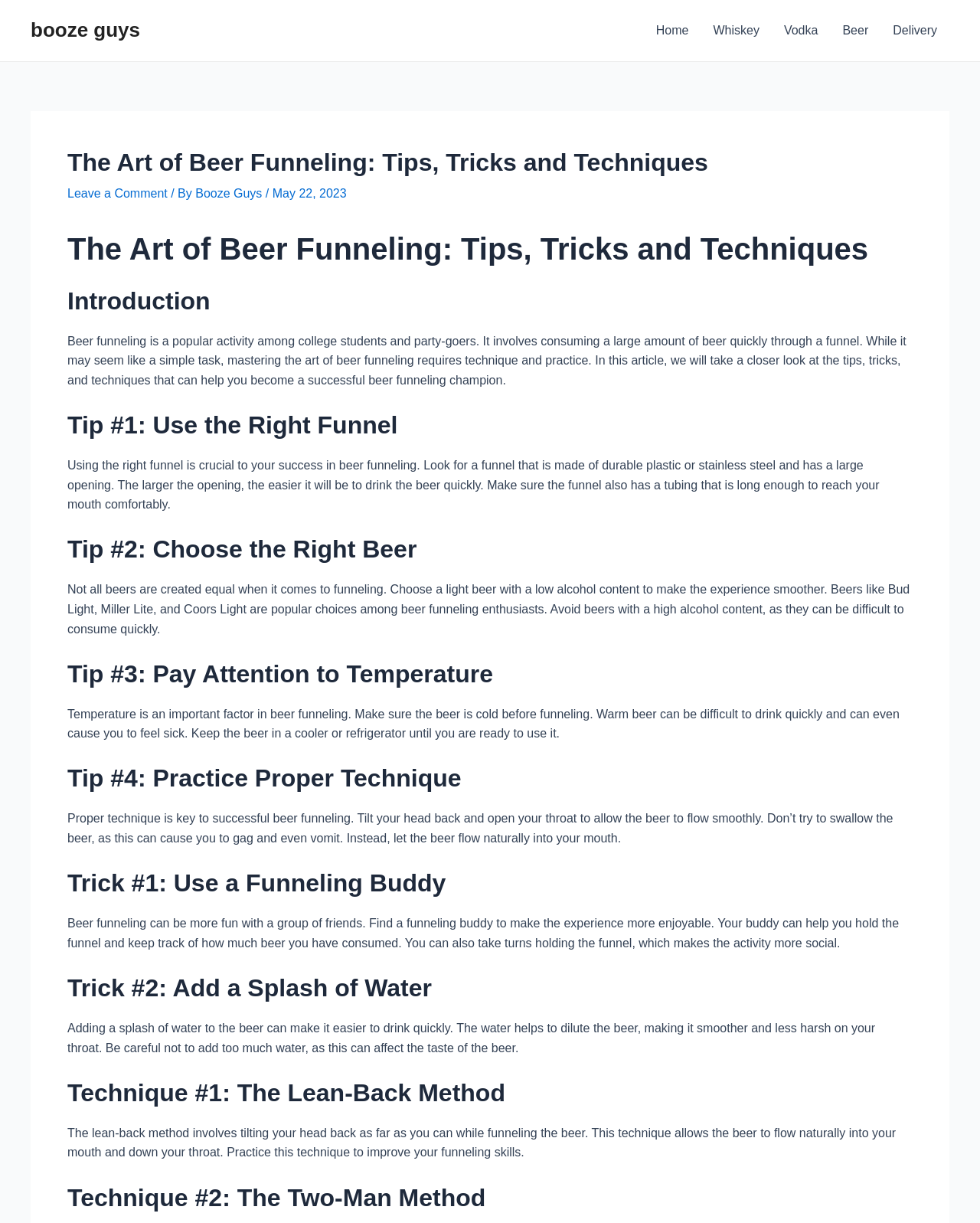Generate a comprehensive description of the contents of the webpage.

The webpage is about "The Art of Beer Funneling: Tips, Tricks, and Techniques" and appears to be an article or blog post. At the top, there is a navigation bar with links to "Home", "Whiskey", "Vodka", "Beer", and "Delivery". Below the navigation bar, there is a header section with the title of the article, "The Art of Beer Funneling: Tips, Tricks, and Techniques", and a link to "Leave a Comment". The author's name, "Booze Guys", and the date "May 22, 2023" are also displayed in this section.

The main content of the article is divided into sections, each with a heading and a block of text. The sections are titled "Introduction", "Tip #1: Use the Right Funnel", "Tip #2: Choose the Right Beer", "Tip #3: Pay Attention to Temperature", "Tip #4: Practice Proper Technique", "Trick #1: Use a Funneling Buddy", "Trick #2: Add a Splash of Water", "Technique #1: The Lean-Back Method", and "Technique #2: The Two-Man Method". Each section provides tips, tricks, and techniques for successful beer funneling, including advice on choosing the right funnel, beer, and temperature, as well as proper technique and social aspects of the activity.

There are no images on the page, but the text is well-organized and easy to follow, with clear headings and concise paragraphs. The overall layout is clean and easy to navigate, with a clear hierarchy of information.